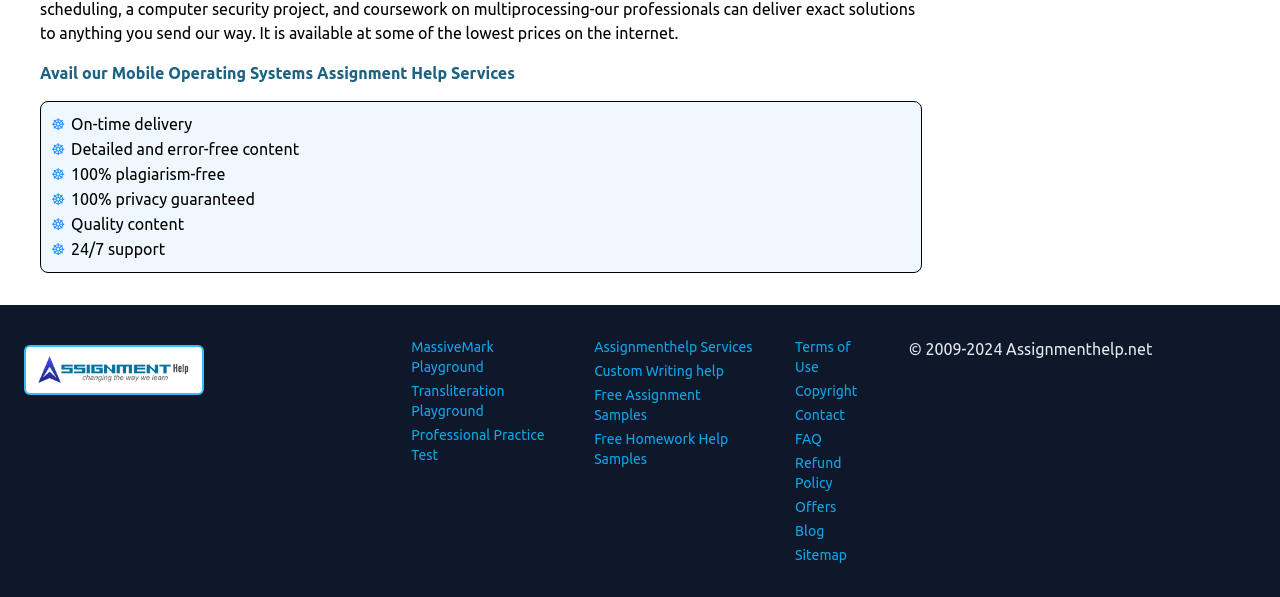Identify the bounding box coordinates of the region I need to click to complete this instruction: "Visit the Blog".

[0.621, 0.876, 0.644, 0.903]